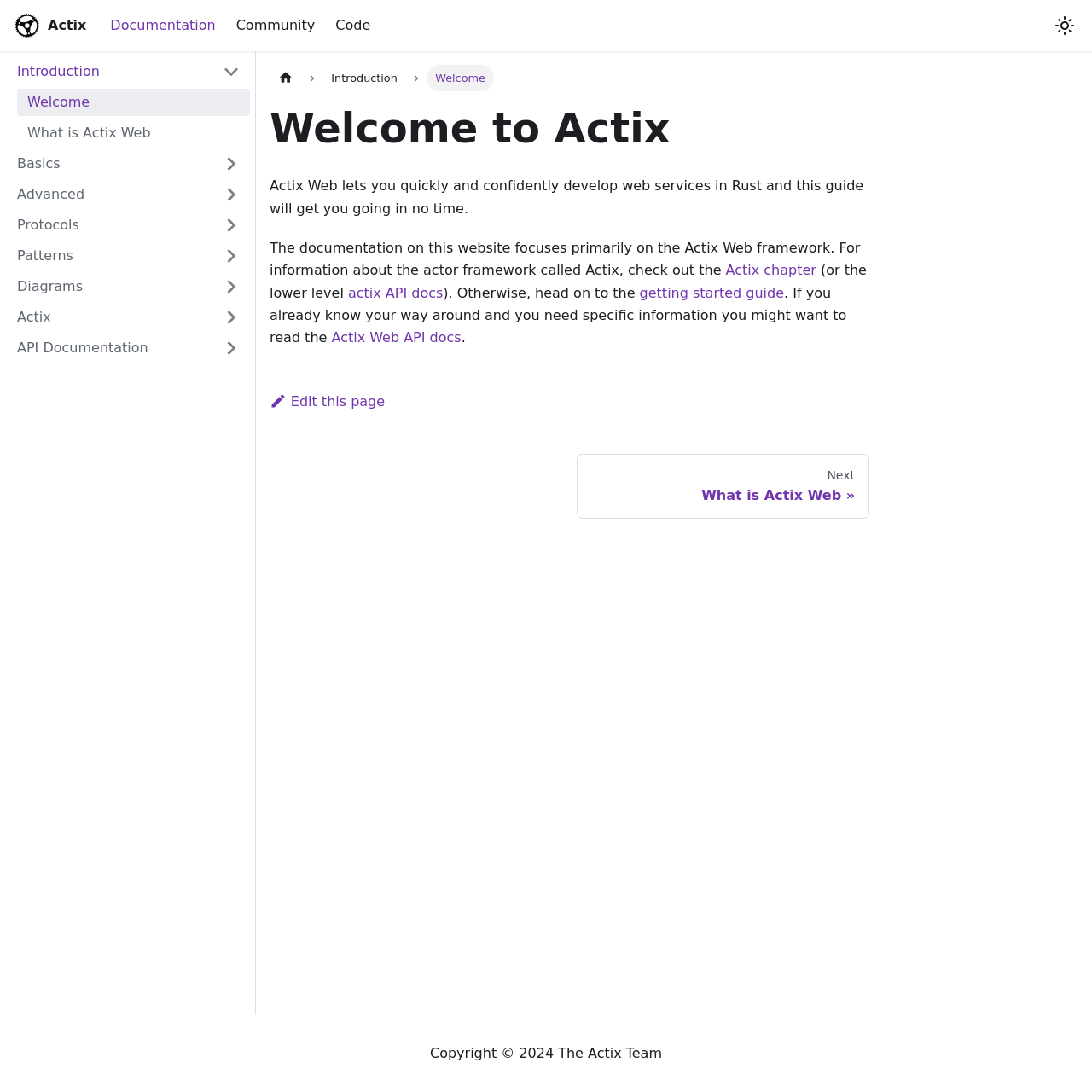Generate the text of the webpage's primary heading.

Welcome to Actix